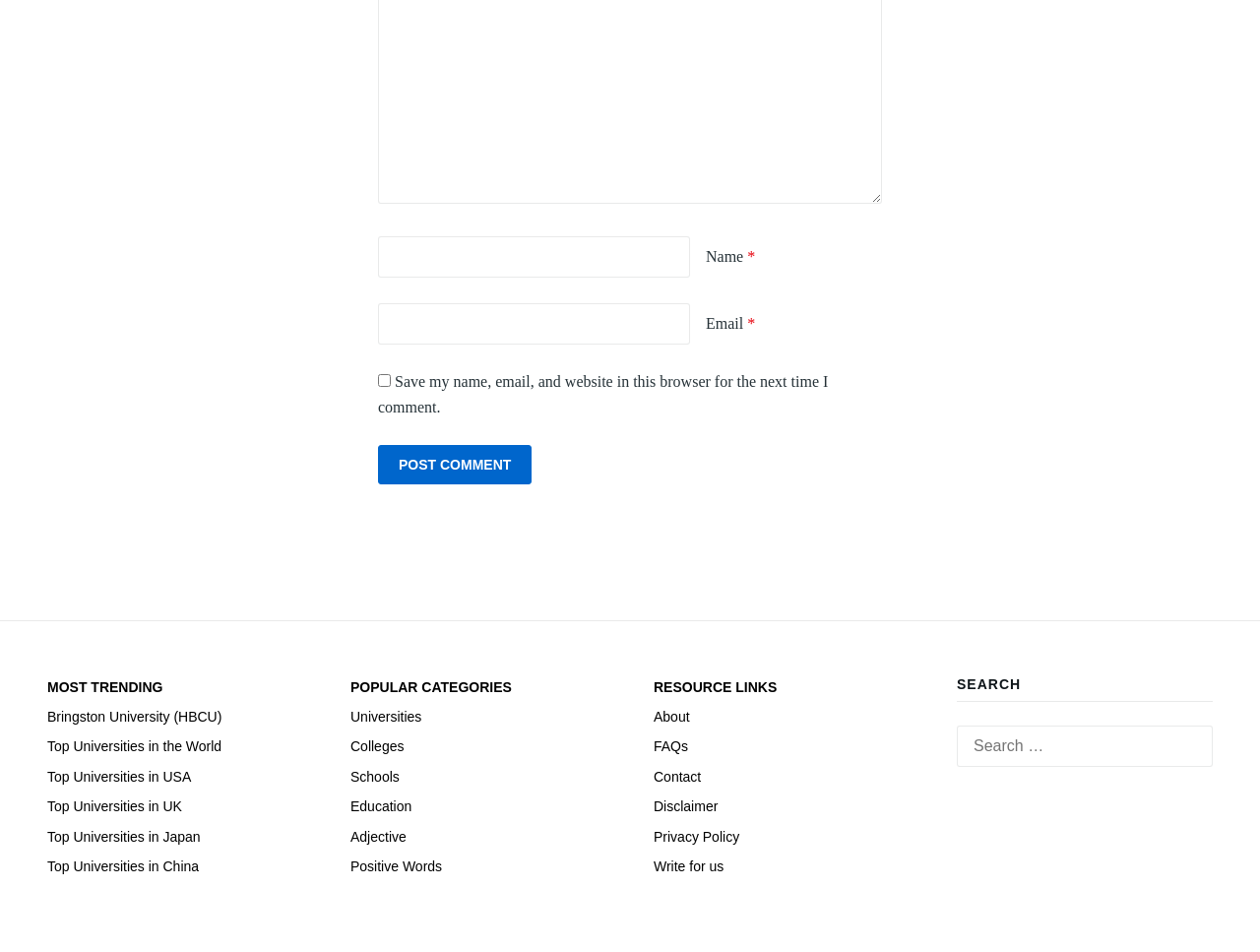What is the function of the search box?
Refer to the image and respond with a one-word or short-phrase answer.

Search for: